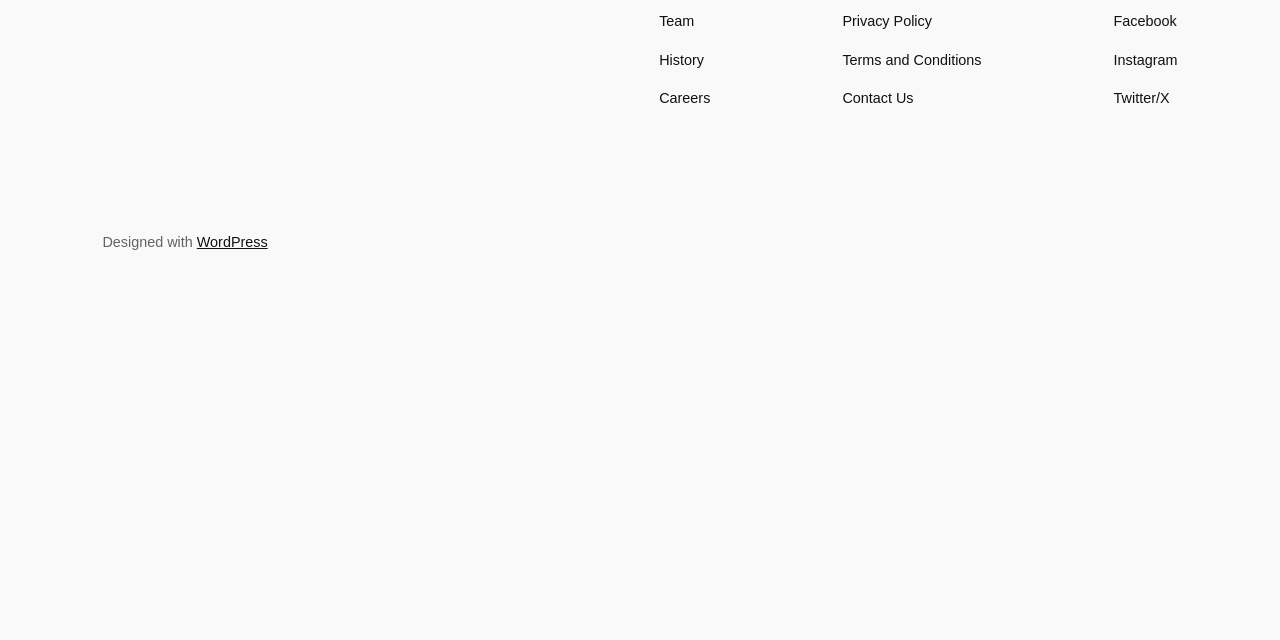From the element description: "WordPress", extract the bounding box coordinates of the UI element. The coordinates should be expressed as four float numbers between 0 and 1, in the order [left, top, right, bottom].

[0.154, 0.366, 0.209, 0.391]